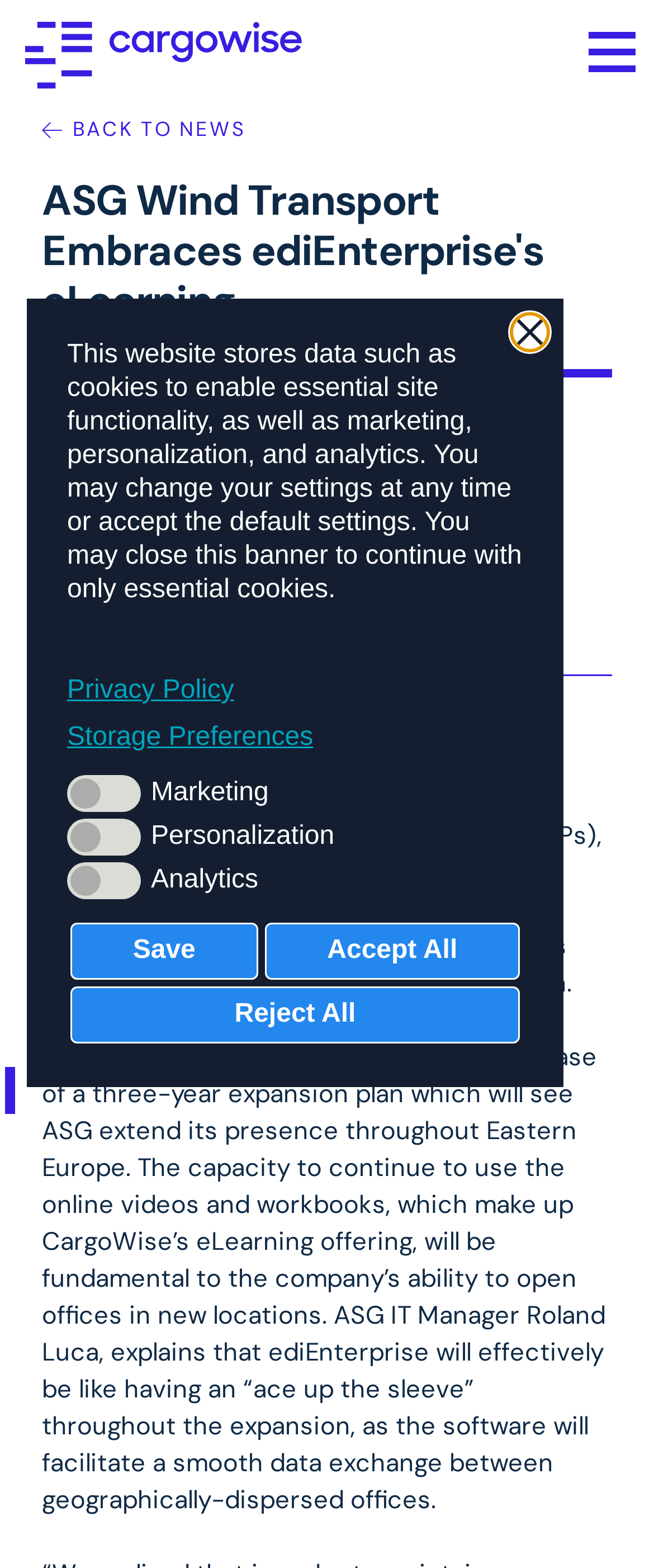Can you find the bounding box coordinates of the area I should click to execute the following instruction: "Visit the 'CargoWise' homepage"?

[0.038, 0.0, 0.46, 0.07]